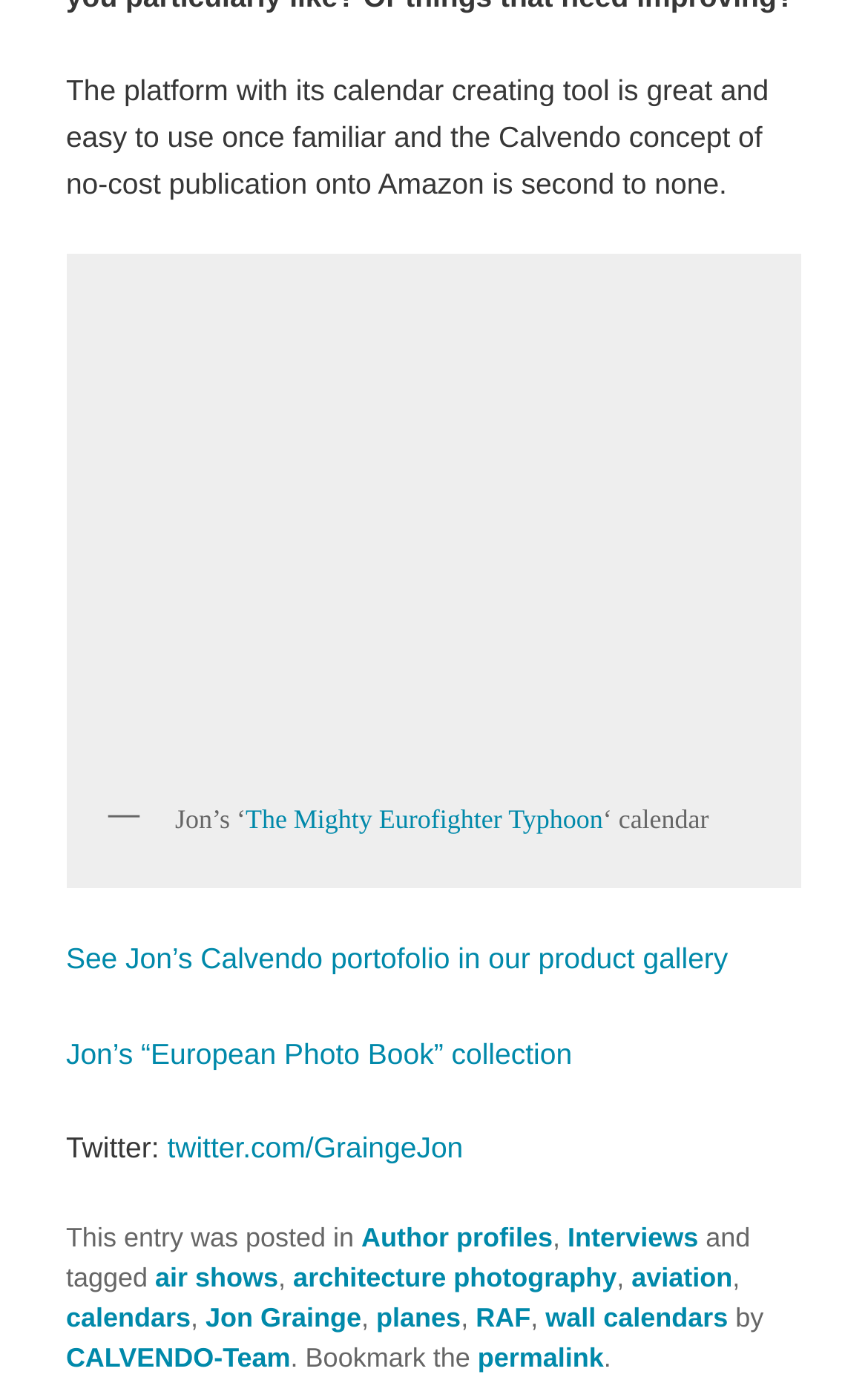Specify the bounding box coordinates of the area to click in order to follow the given instruction: "Explore Jon's 'European Photo Book' collection."

[0.076, 0.751, 0.659, 0.775]